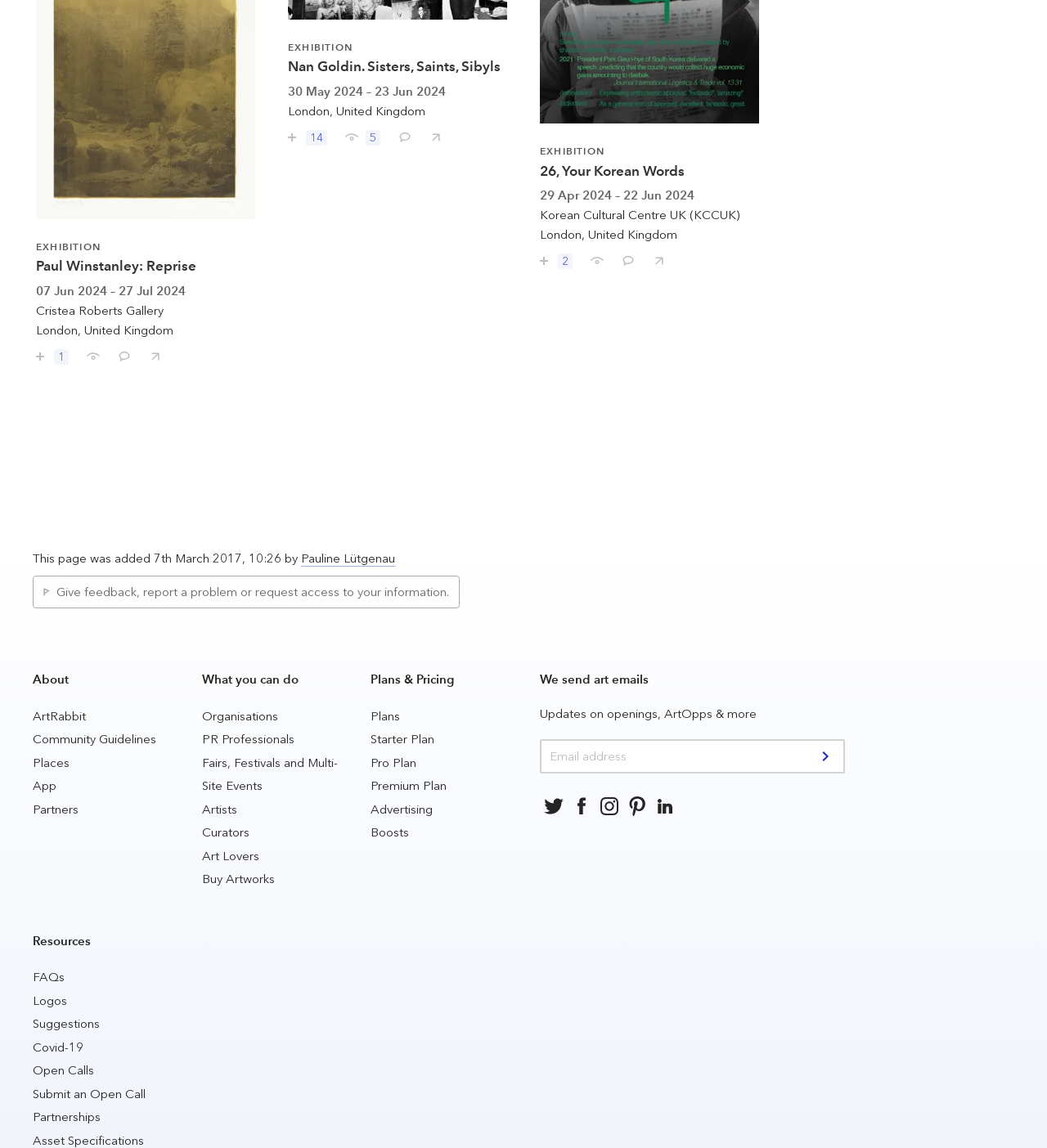What is the purpose of the 'Share' buttons?
Look at the screenshot and respond with a single word or phrase.

To share artworks with friends